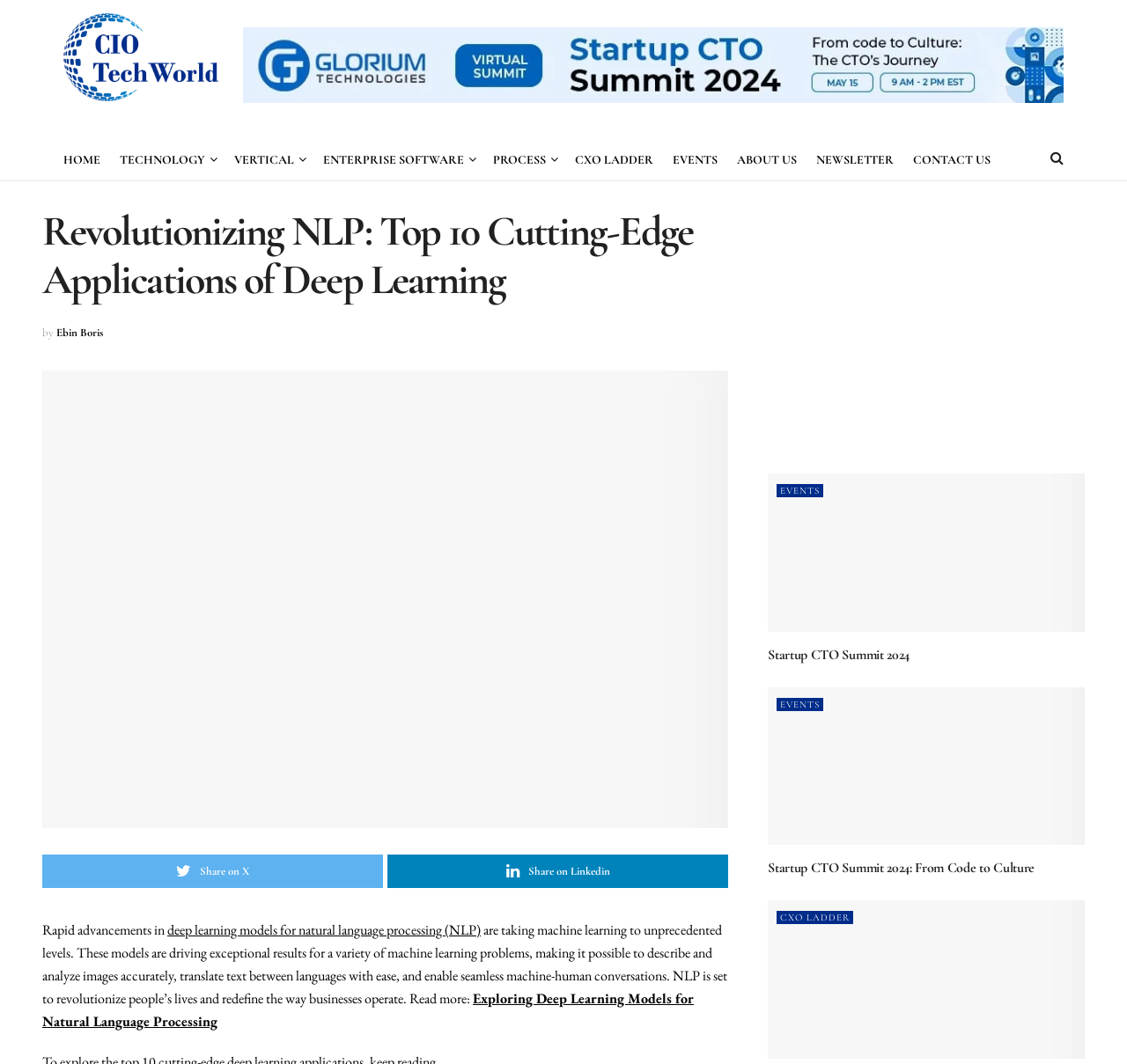Provide your answer in a single word or phrase: 
What is the category of the article 'Farhan Zakir - From Dropout to Director—A Career Against All Odds'?

CXO LADDER